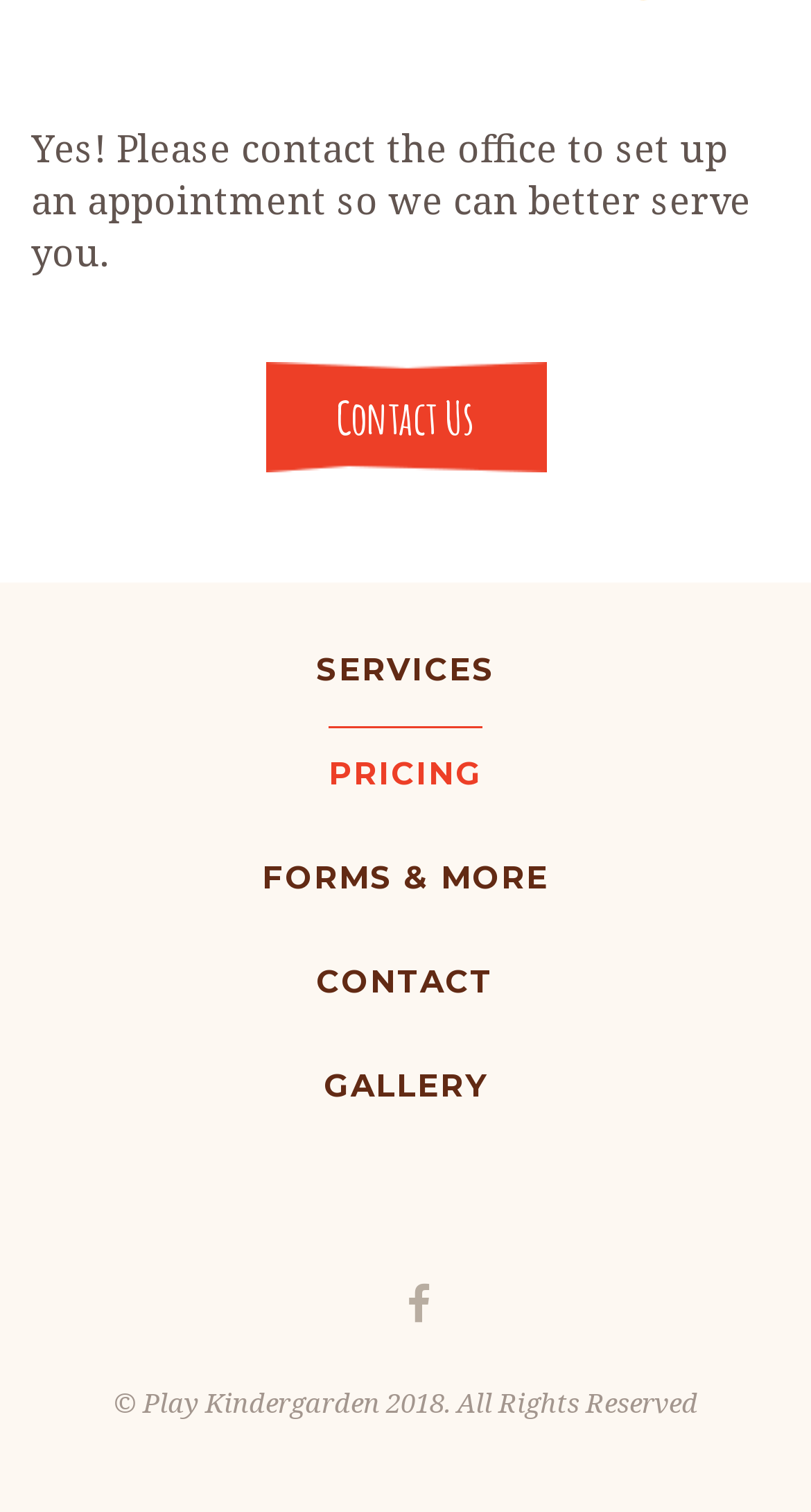Determine the bounding box of the UI component based on this description: "Contact Us". The bounding box coordinates should be four float values between 0 and 1, i.e., [left, top, right, bottom].

[0.327, 0.24, 0.673, 0.313]